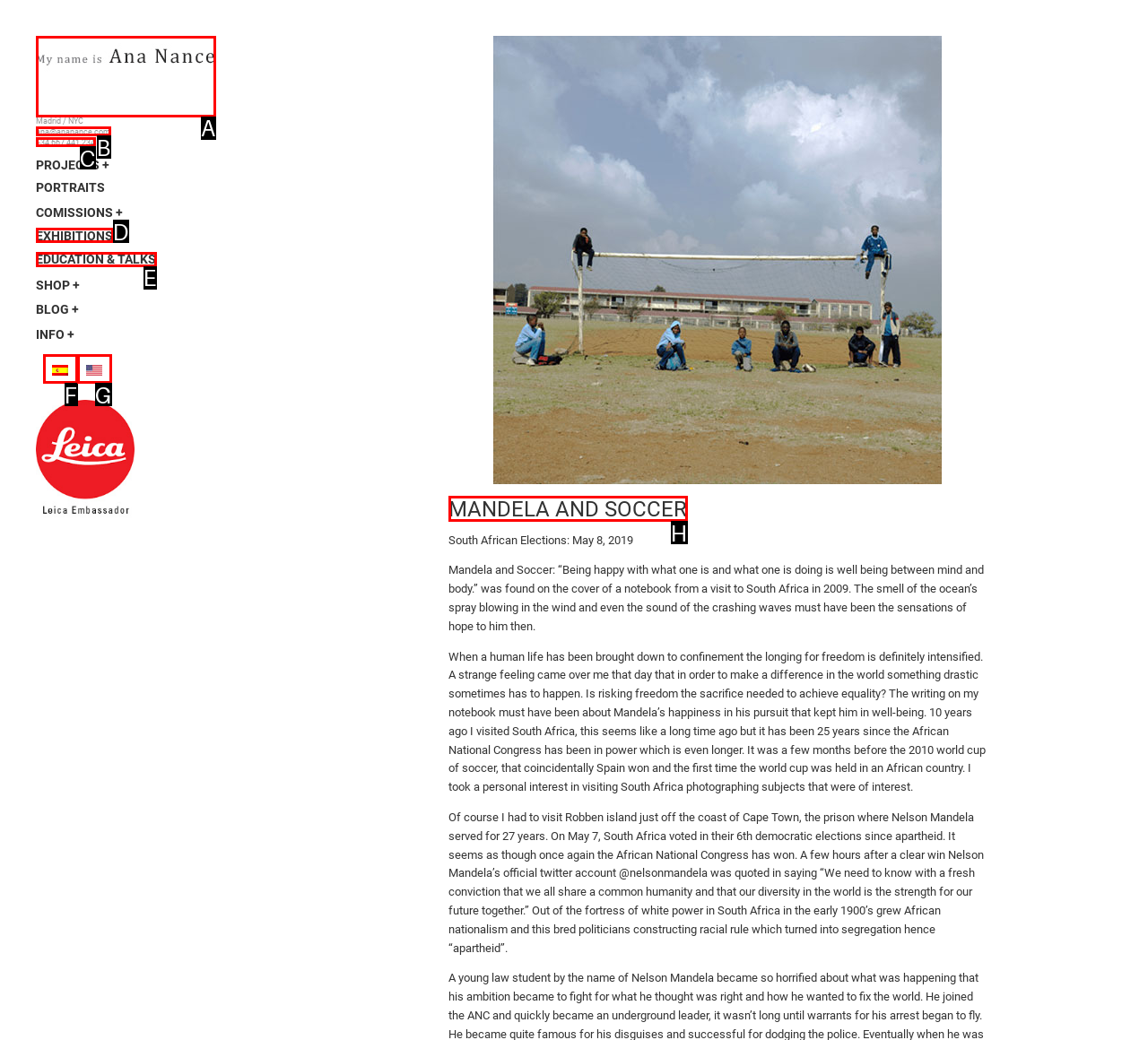Pick the HTML element that corresponds to the description: MANDELA AND SOCCER
Answer with the letter of the correct option from the given choices directly.

H